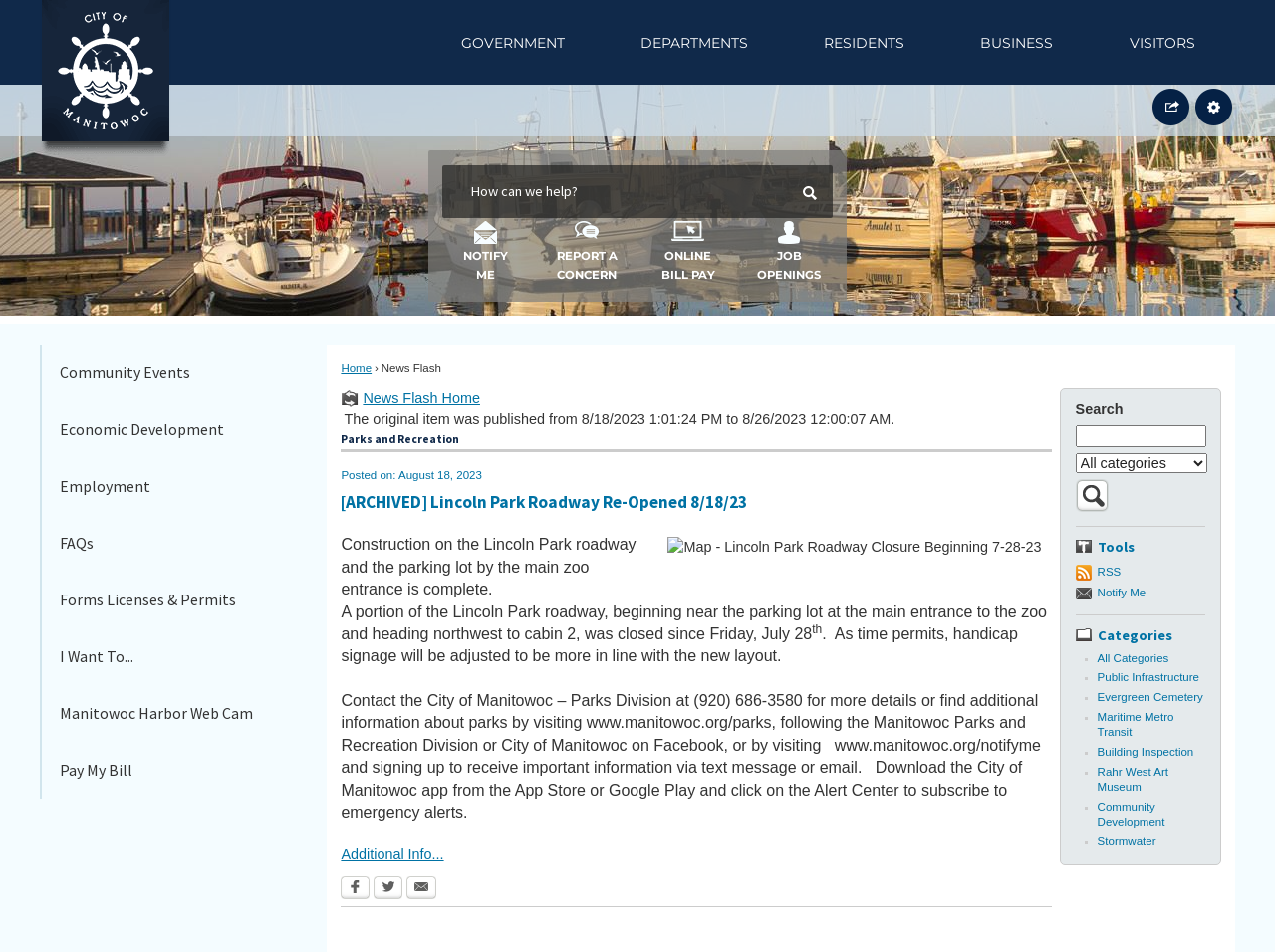What is the name of the park mentioned in the news flash?
Examine the image and provide an in-depth answer to the question.

I found the answer by reading the news flash content, which mentions the construction on the Lincoln Park roadway and the parking lot by the main zoo entrance.